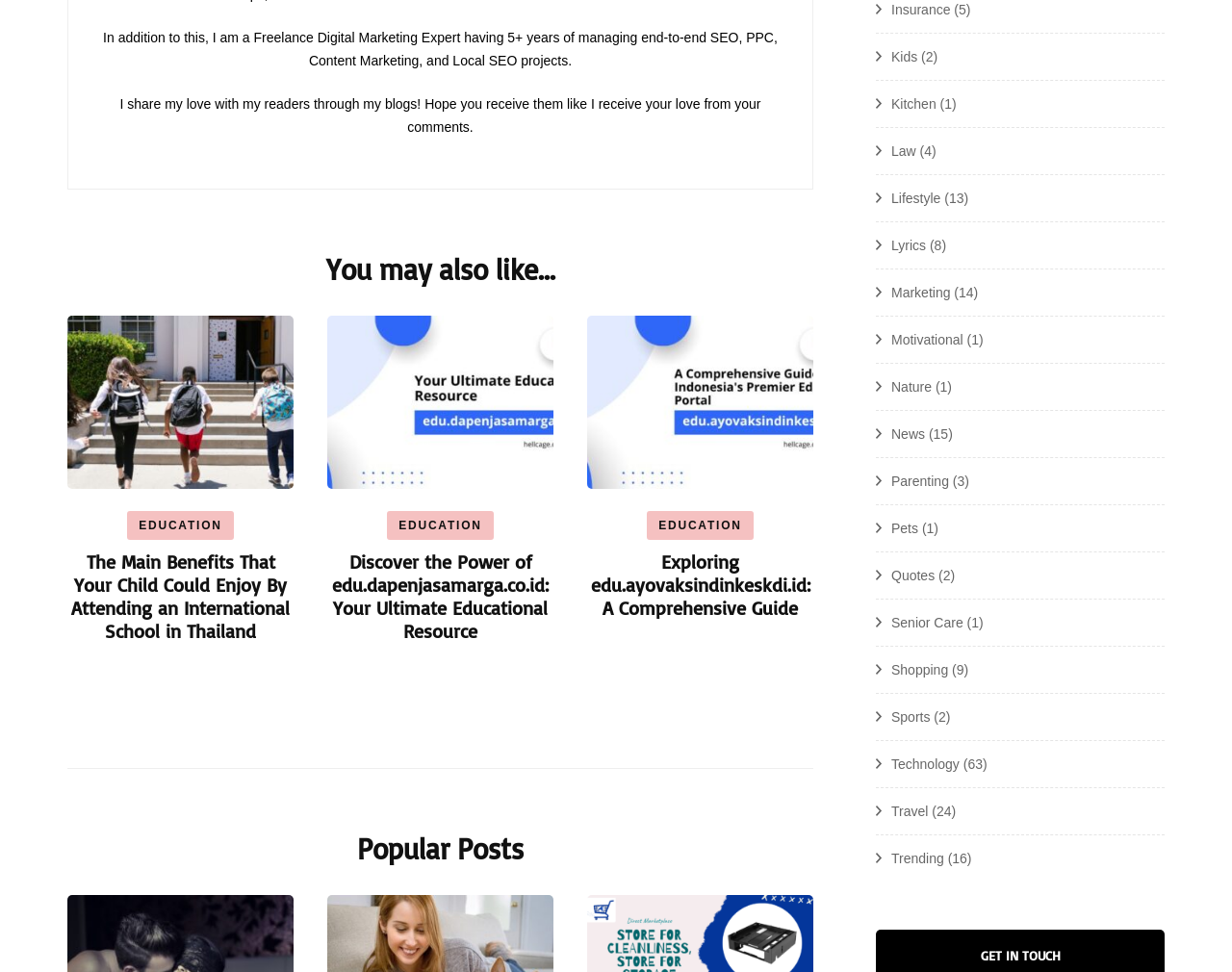Find the bounding box coordinates corresponding to the UI element with the description: "Exploring edu.ayovaksindinkeskdi.id: A Comprehensive Guide". The coordinates should be formatted as [left, top, right, bottom], with values as floats between 0 and 1.

[0.479, 0.566, 0.657, 0.638]